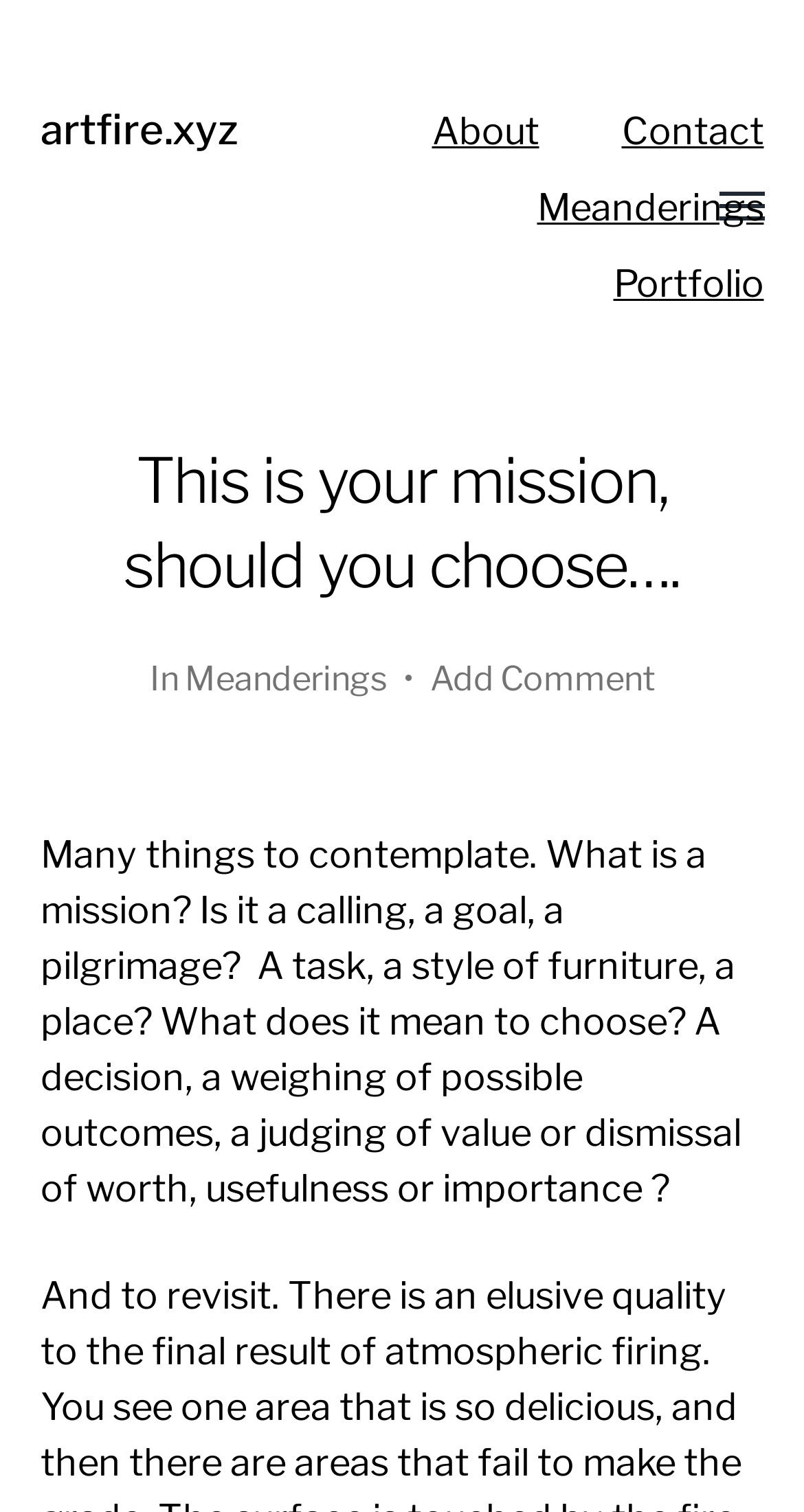Create a detailed summary of all the visual and textual information on the webpage.

The webpage appears to be a personal blog or website, with a focus on introspective and philosophical themes. At the top left of the page, there is a heading that reads "artfire.xyz", which is also a clickable link. To the right of this heading, there are four links: "About", "Contact", "Meanderings", and "Portfolio", which are likely navigation links to other sections of the website.

Below the navigation links, there is a large header section that spans the width of the page. This section contains a heading that reads "This is your mission, should you choose…", which is a playful and thought-provoking phrase. Below this heading, there is a paragraph of text that explores the concept of a "mission" and what it might entail. The text is written in a contemplative and introspective tone, and raises questions about the nature of choice and decision-making.

To the right of the paragraph, there are two links: "Meanderings" and "Add Comment", which suggest that the webpage may be a blog post or article that allows for user engagement and discussion. The "Meanderings" link is also repeated in the navigation links at the top of the page, suggesting that it may be a key section of the website.

Overall, the webpage has a simple and clean design, with a focus on presenting thought-provoking ideas and encouraging user engagement.